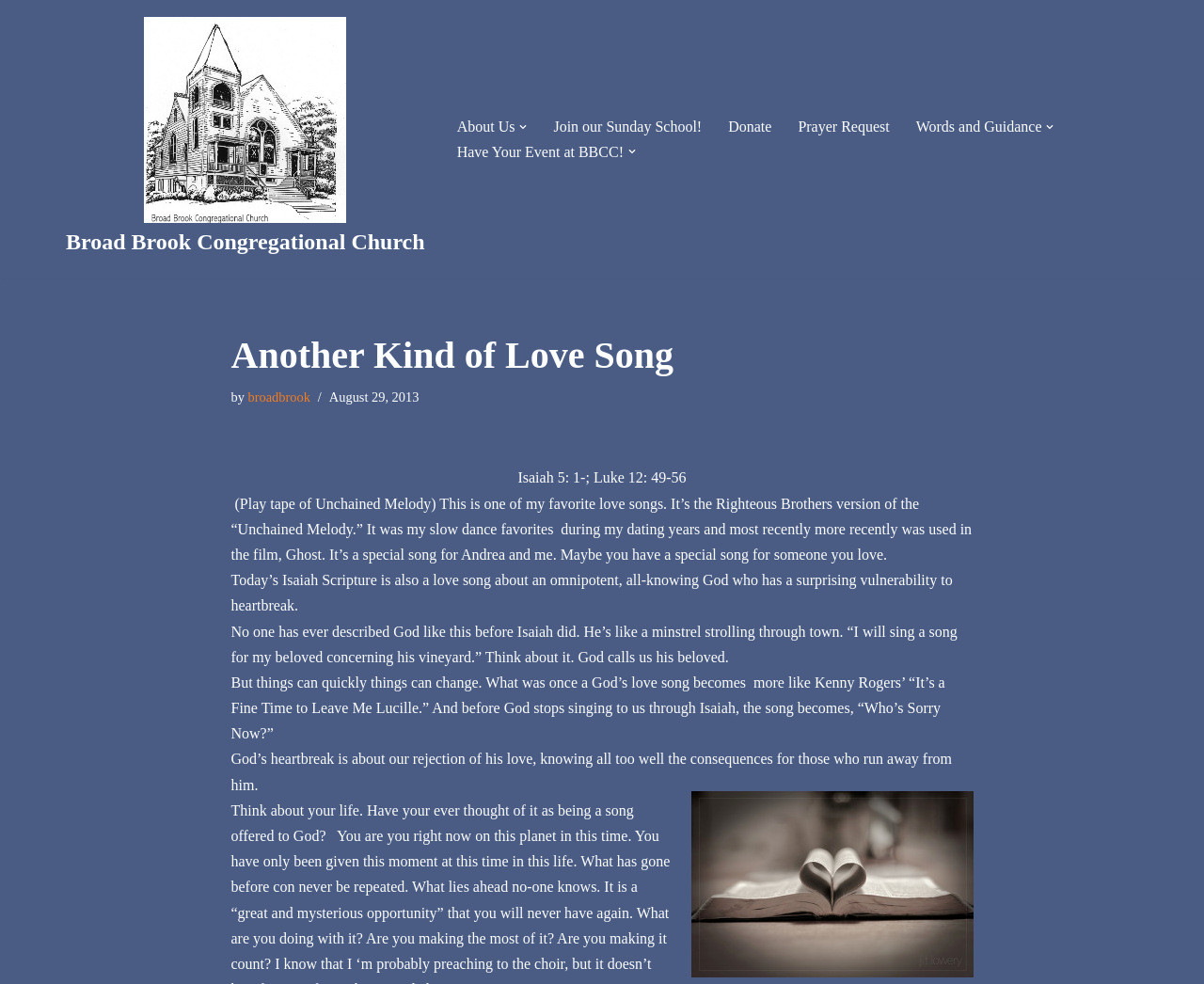What is the topic of the sermon?
Using the details from the image, give an elaborate explanation to answer the question.

I found the answer by reading the text of the sermon, which talks about God's love and heartbreak. The sermon uses the metaphor of a love song to describe God's relationship with humans.